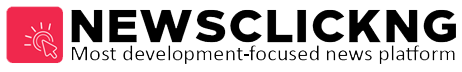What is the shape of the icon in the logo?
Based on the visual, give a brief answer using one word or a short phrase.

light bulb